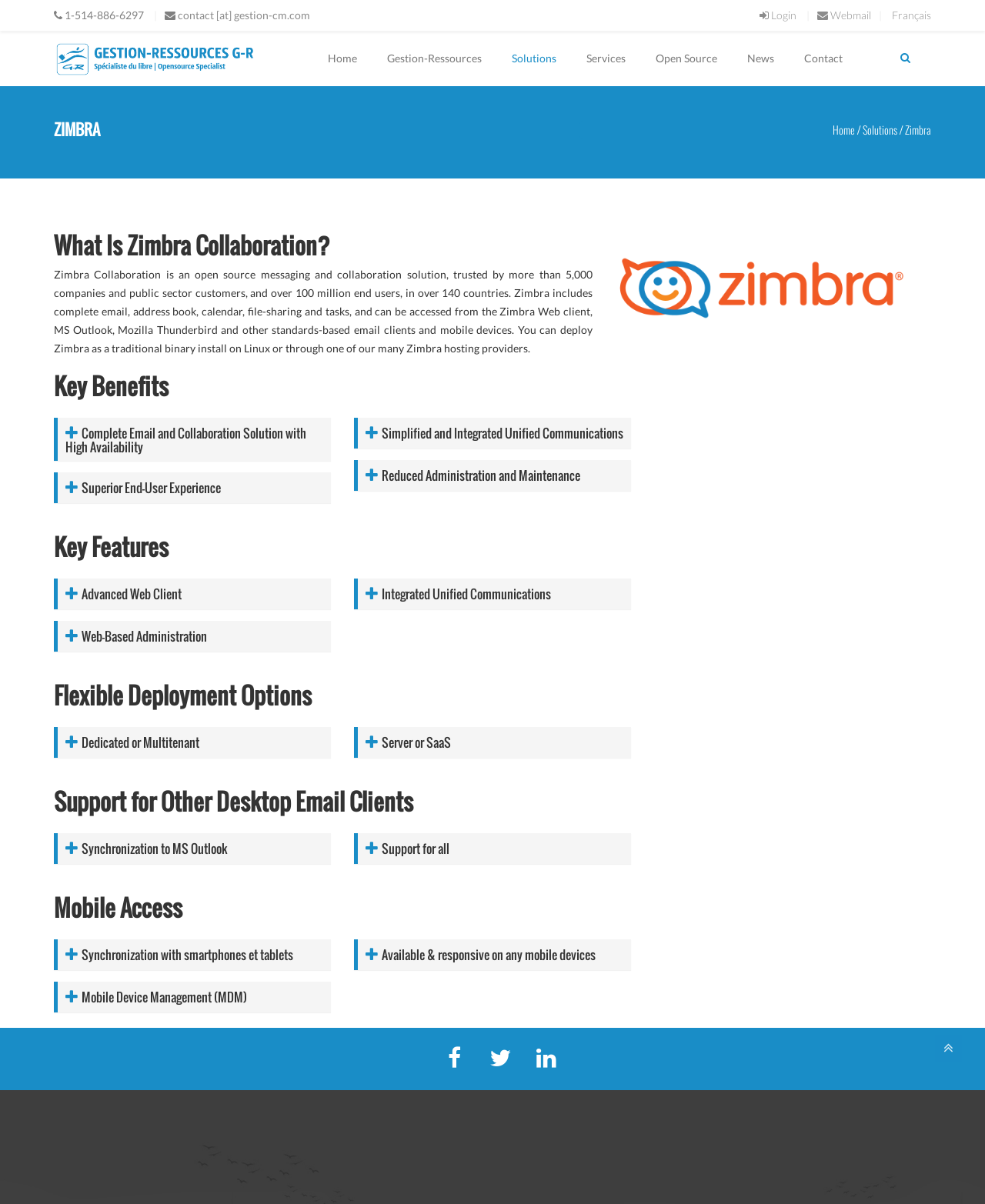Please provide a comprehensive response to the question based on the details in the image: What is the purpose of Mobile Device Management in Zimbra Collaboration?

The webpage lists Mobile Device Management (MDM) as one of the features of Zimbra Collaboration, which suggests that it is used to manage and secure mobile devices used to access Zimbra Collaboration.